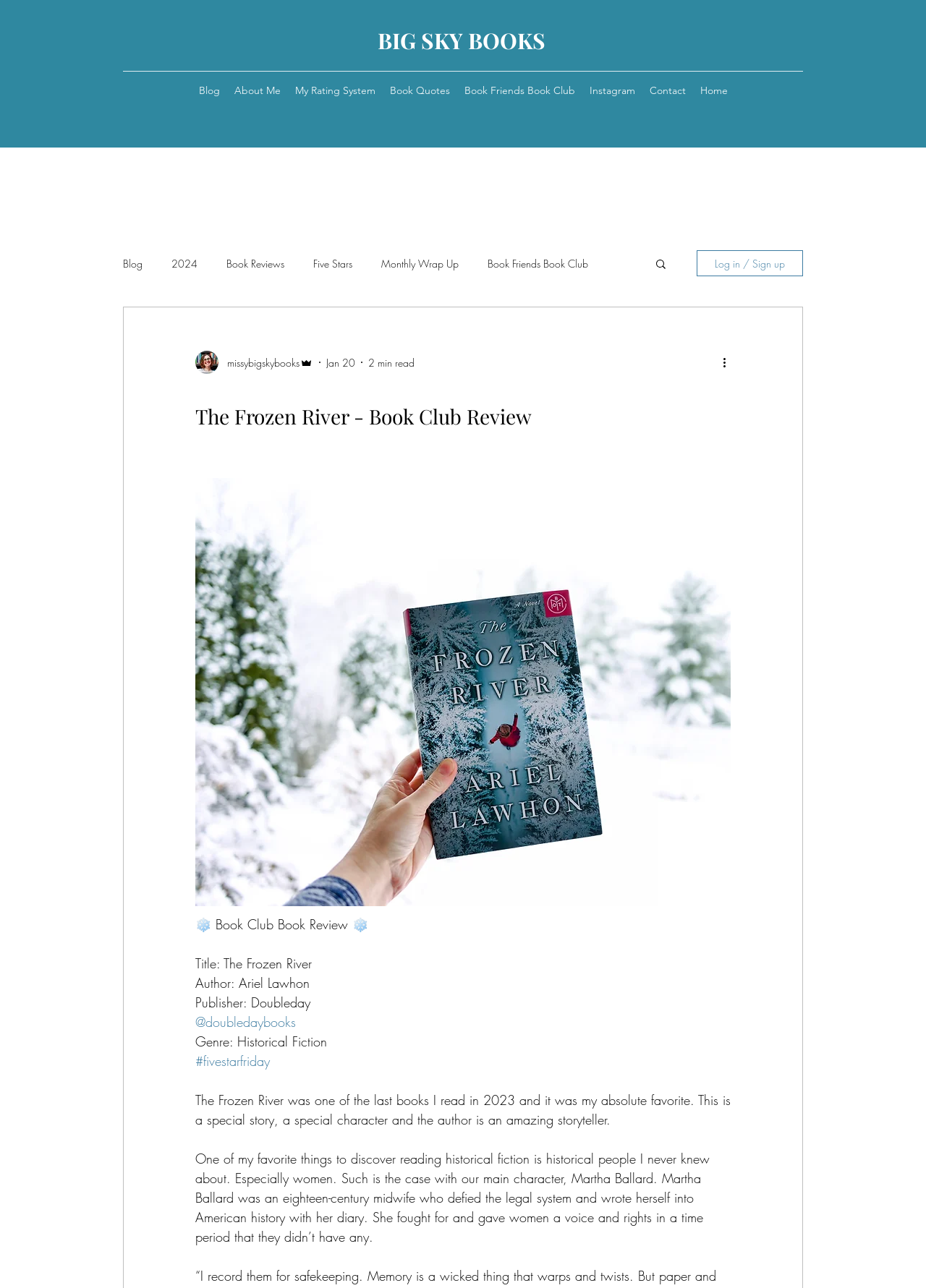Please specify the bounding box coordinates of the clickable region necessary for completing the following instruction: "Visit the 'Book Quotes' page". The coordinates must consist of four float numbers between 0 and 1, i.e., [left, top, right, bottom].

[0.413, 0.062, 0.493, 0.079]